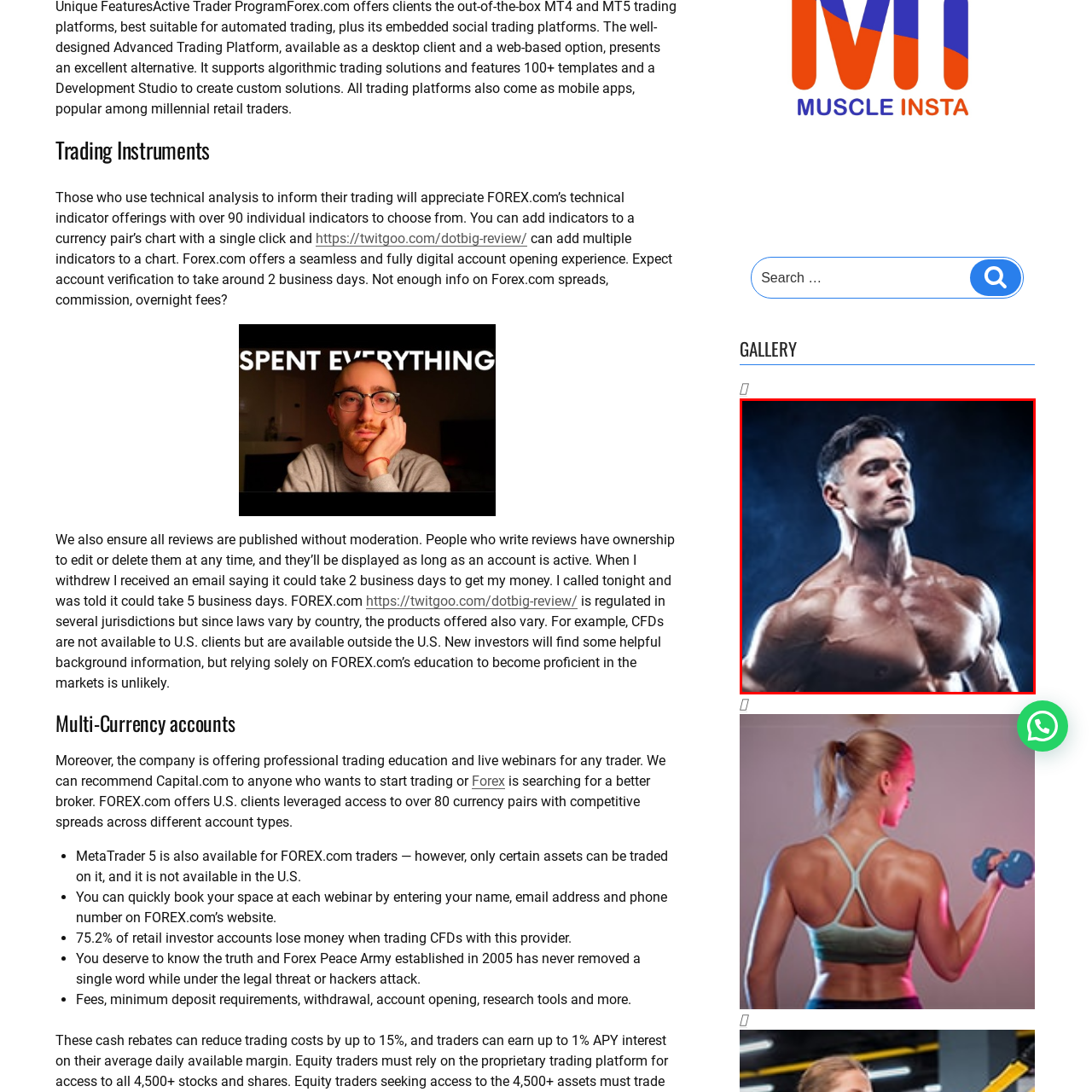Elaborate on the contents of the image highlighted by the red boundary in detail.

The image features a muscular man posed against a dramatic backdrop of dark, smoky hues that highlight his toned physique. He stands confidently, showcasing his well-defined muscles, particularly emphasizing the upper body. The lighting creates a striking contrast, illuminating his form and adding depth to the scene. This powerful visual captures the essence of strength and determination, making it a compelling representation for audiences interested in fitness, bodybuilding, or personal training themes. The image is part of a gallery section, which suggests it may be used to inspire or promote fitness-related content.